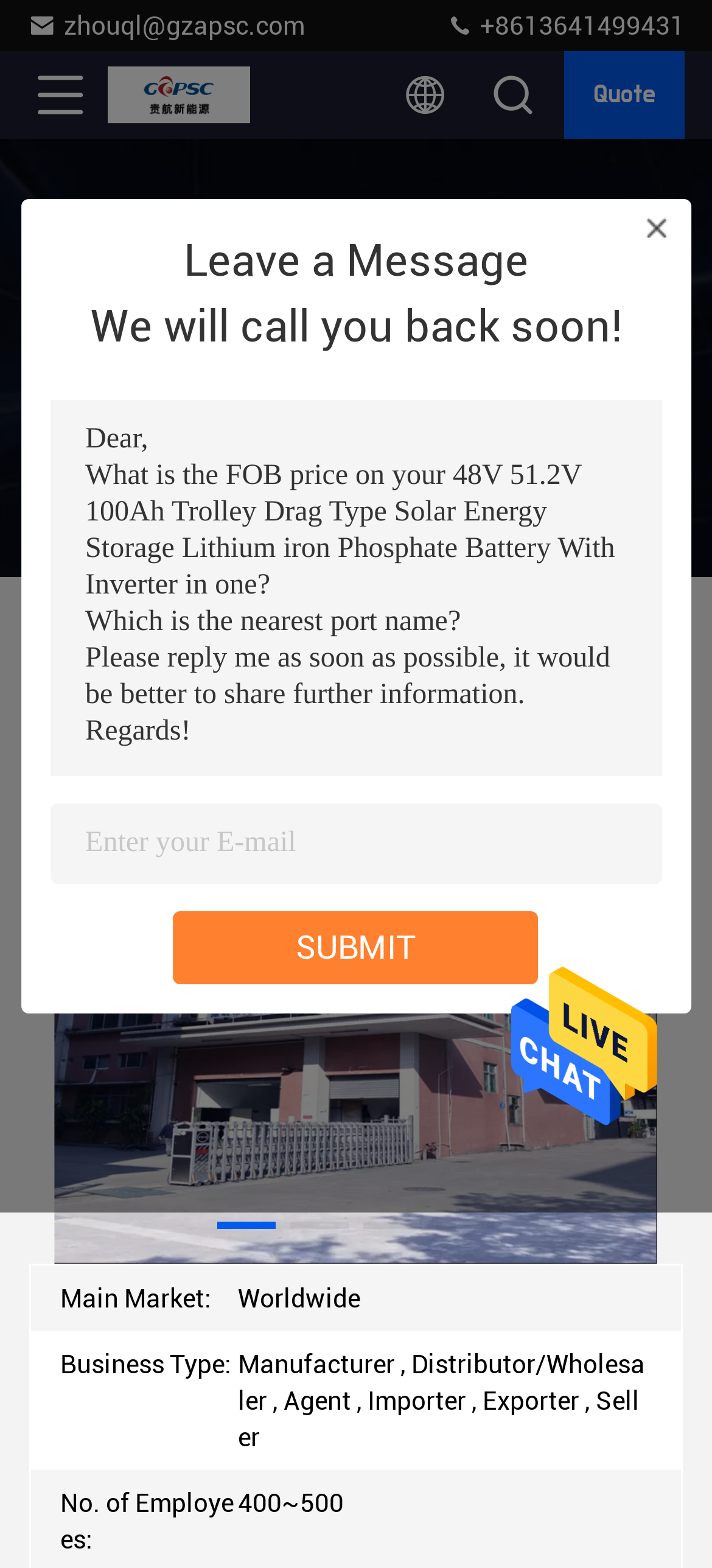Determine the bounding box coordinates in the format (top-left x, top-left y, bottom-right x, bottom-right y). Ensure all values are floating point numbers between 0 and 1. Identify the bounding box of the UI element described by: alt="Send Message"

[0.718, 0.714, 0.923, 0.733]